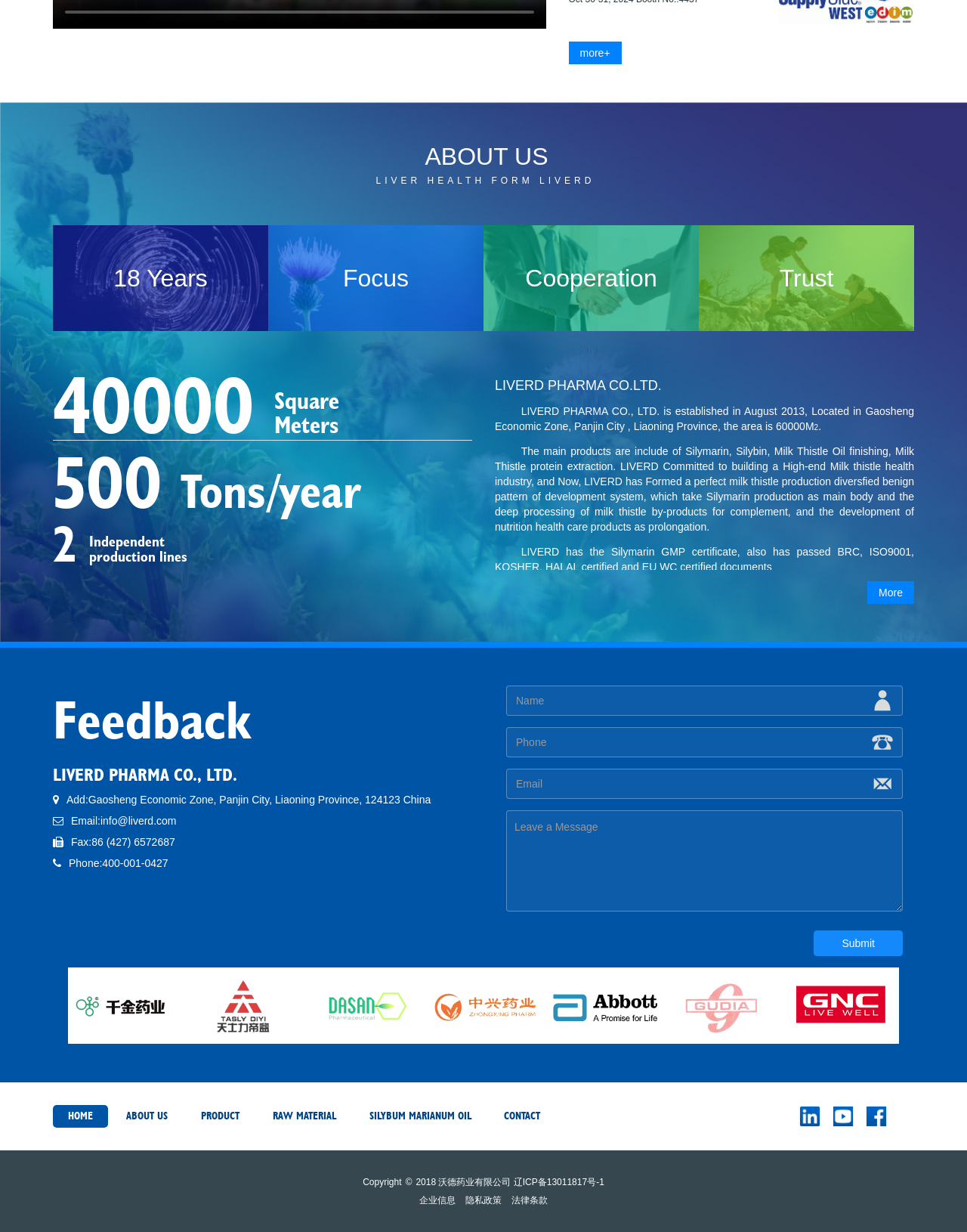Where is the company located?
Provide a fully detailed and comprehensive answer to the question.

The company location can be found in the StaticText element with ID 297, which is 'Add:Gaosheng Economic Zone, Panjin City, Liaoning Province, 124123 China'.